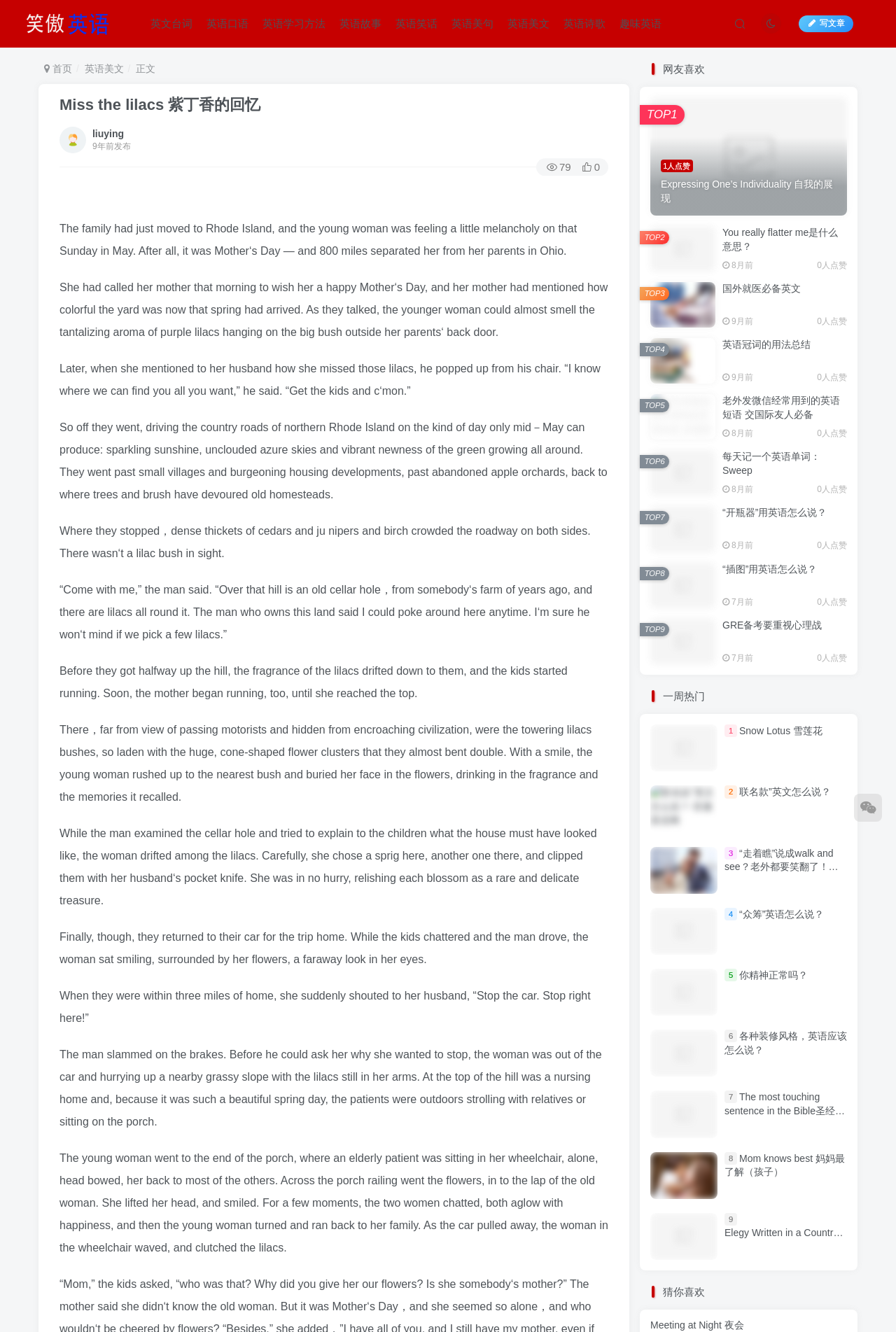Using the given description, provide the bounding box coordinates formatted as (top-left x, top-left y, bottom-right x, bottom-right y), with all values being floating point numbers between 0 and 1. Description: www.icc.illinois.gov/home/covid-19

None